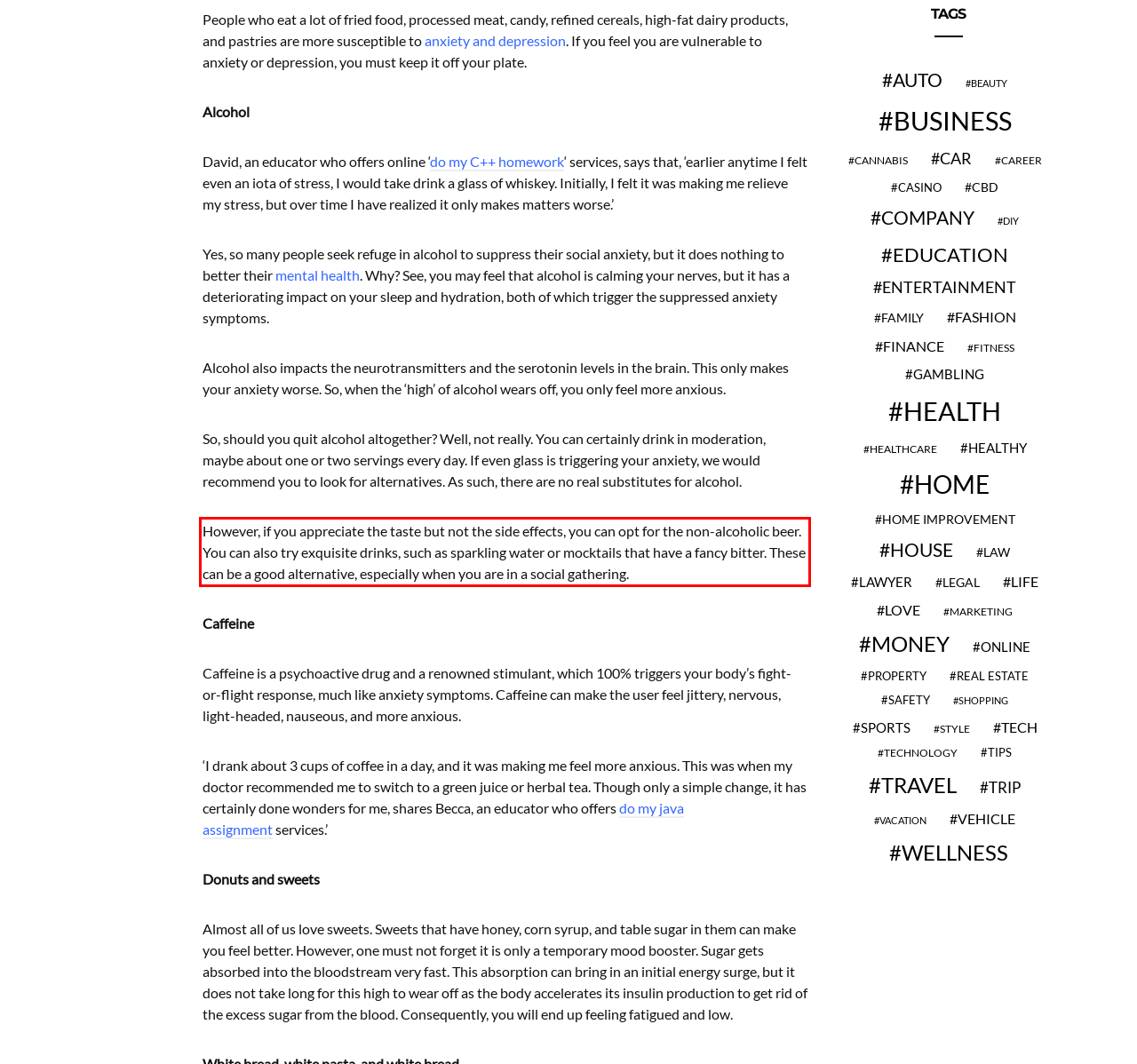Given the screenshot of the webpage, identify the red bounding box, and recognize the text content inside that red bounding box.

However, if you appreciate the taste but not the side effects, you can opt for the non-alcoholic beer. You can also try exquisite drinks, such as sparkling water or mocktails that have a fancy bitter. These can be a good alternative, especially when you are in a social gathering.